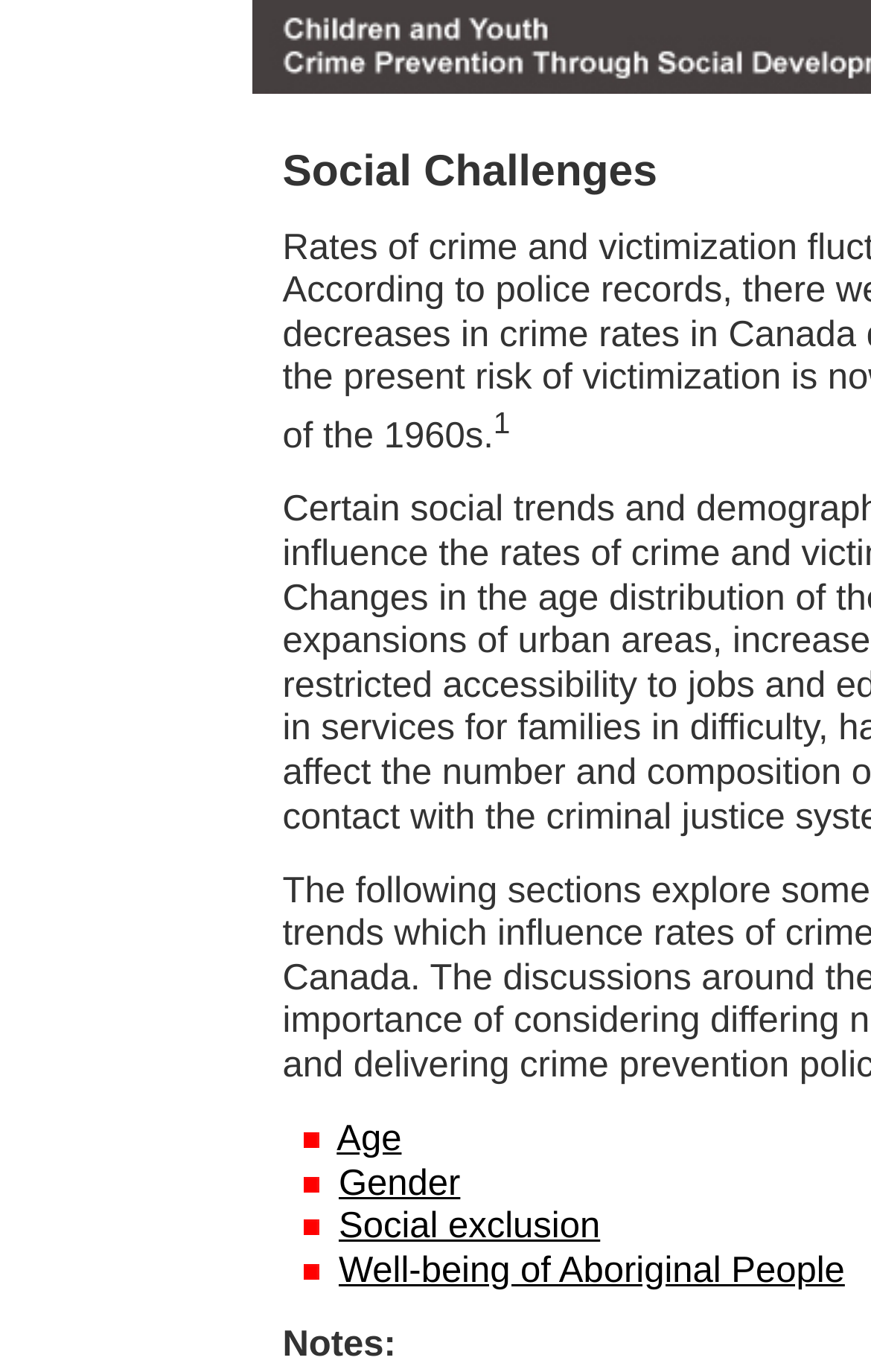Find the bounding box coordinates of the UI element according to this description: "Gender".

[0.389, 0.847, 0.529, 0.877]